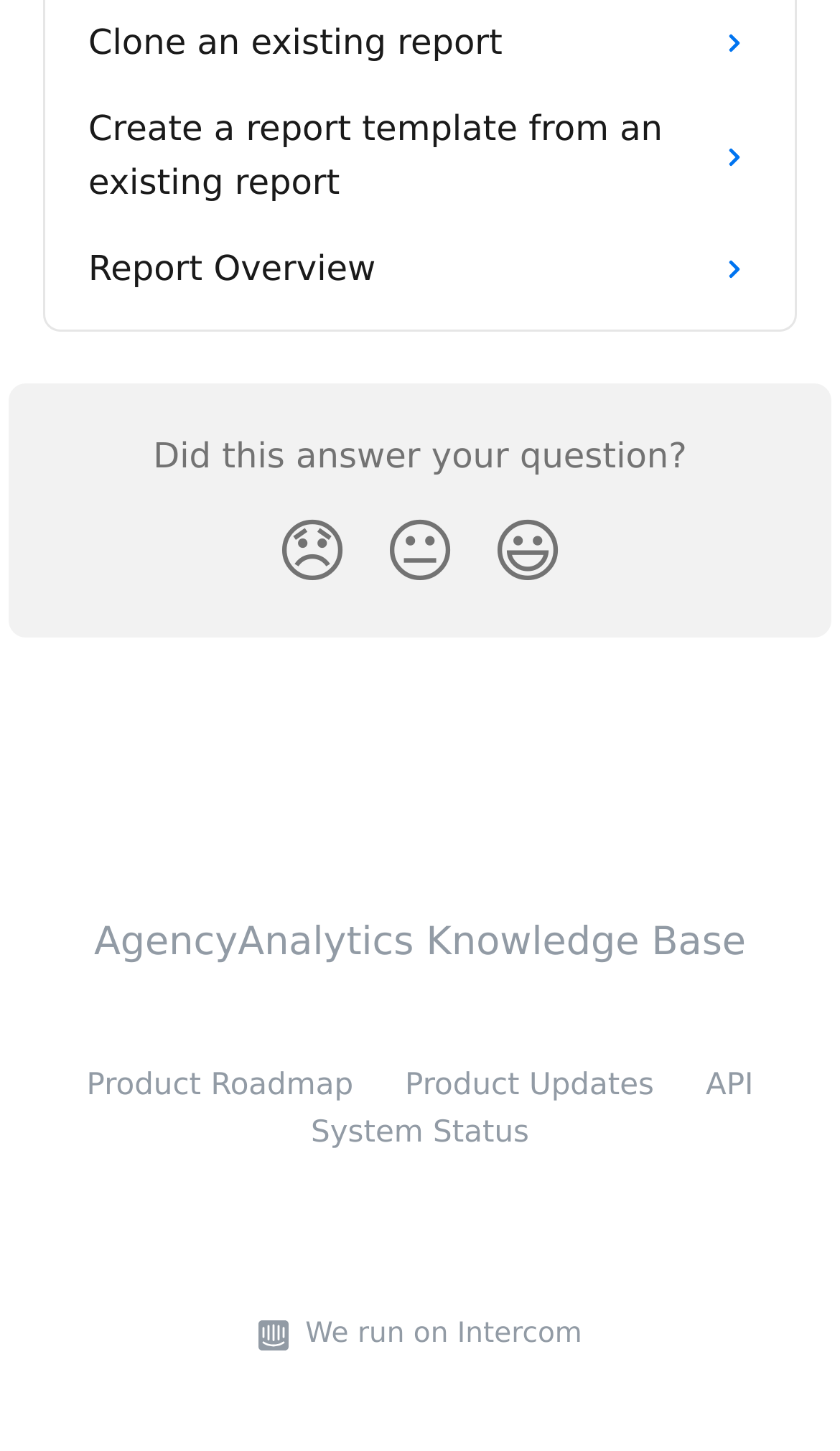What is the purpose of the question 'Did this answer your question?'?
Refer to the image and provide a one-word or short phrase answer.

To gather feedback